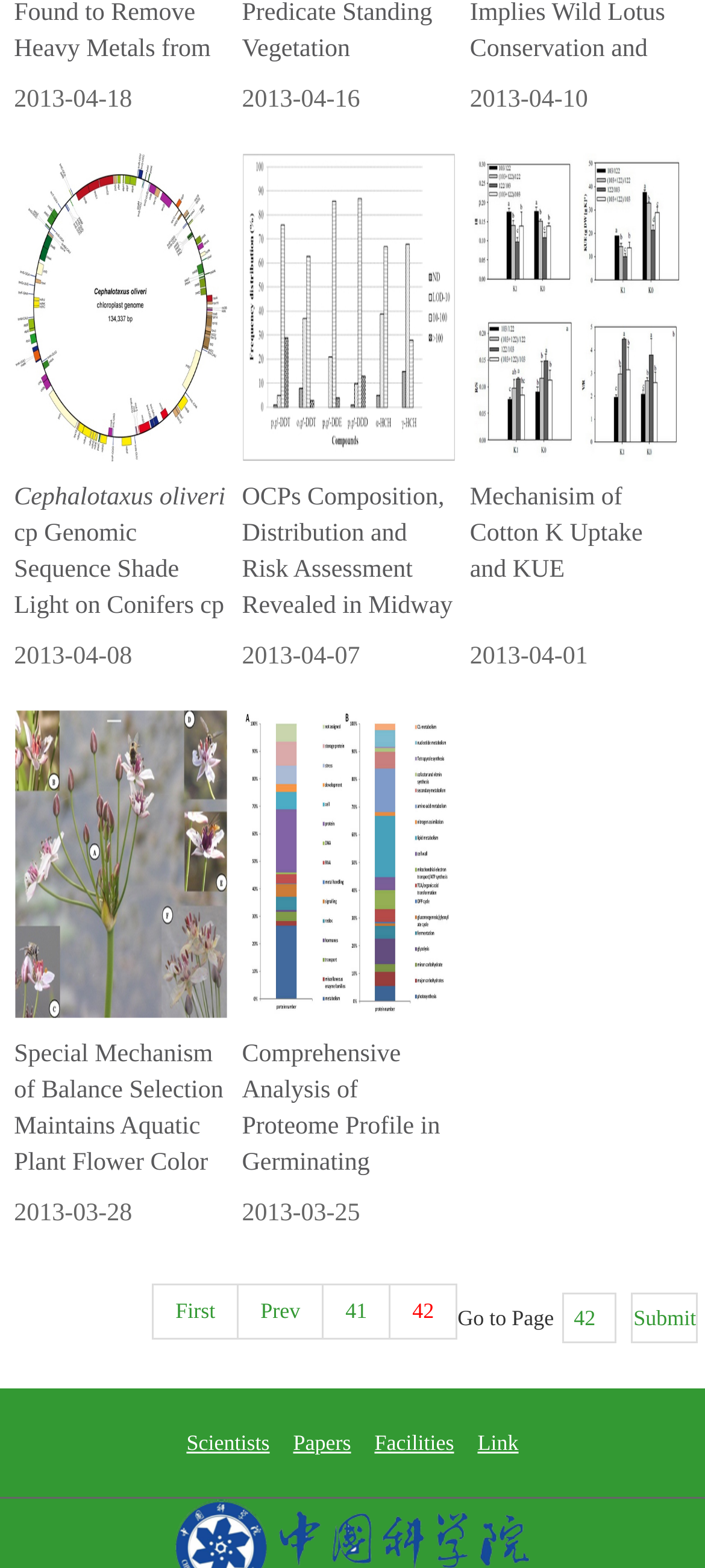Find the coordinates for the bounding box of the element with this description: "Link".

[0.677, 0.912, 0.735, 0.928]